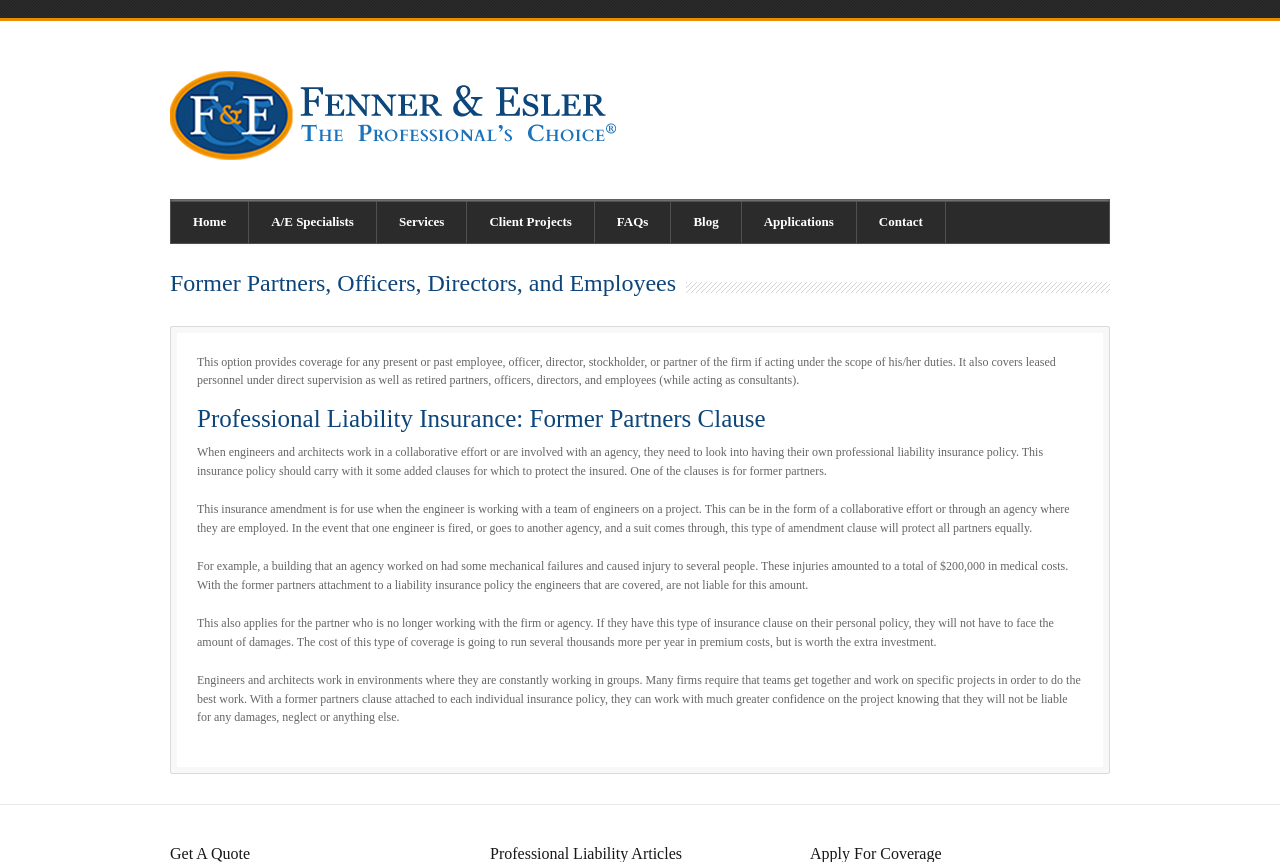Why is the 'Former Partners Clause' important for engineers and architects?
Please look at the screenshot and answer using one word or phrase.

Provides confidence in projects